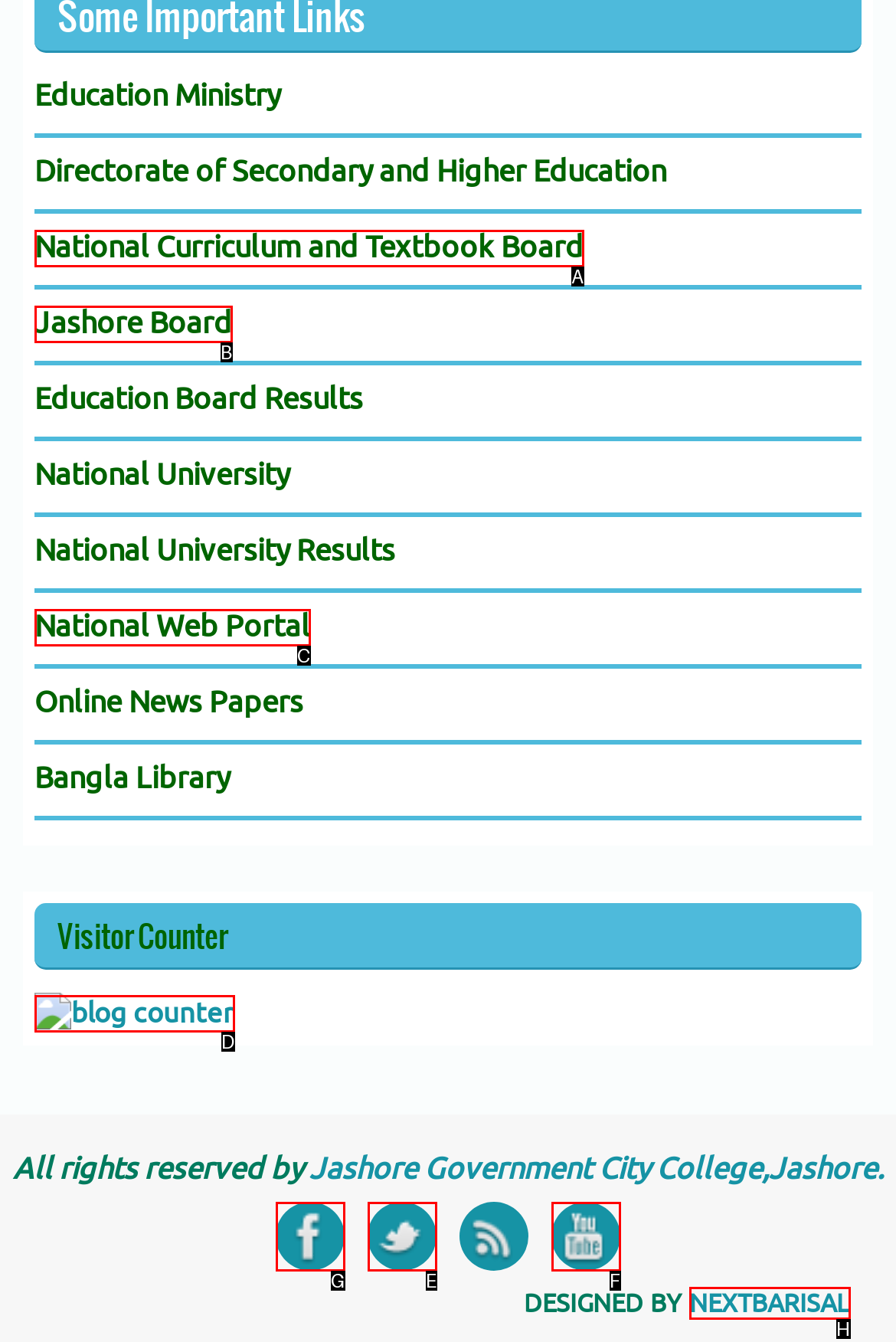Please identify the correct UI element to click for the task: Go to Facebook Respond with the letter of the appropriate option.

G